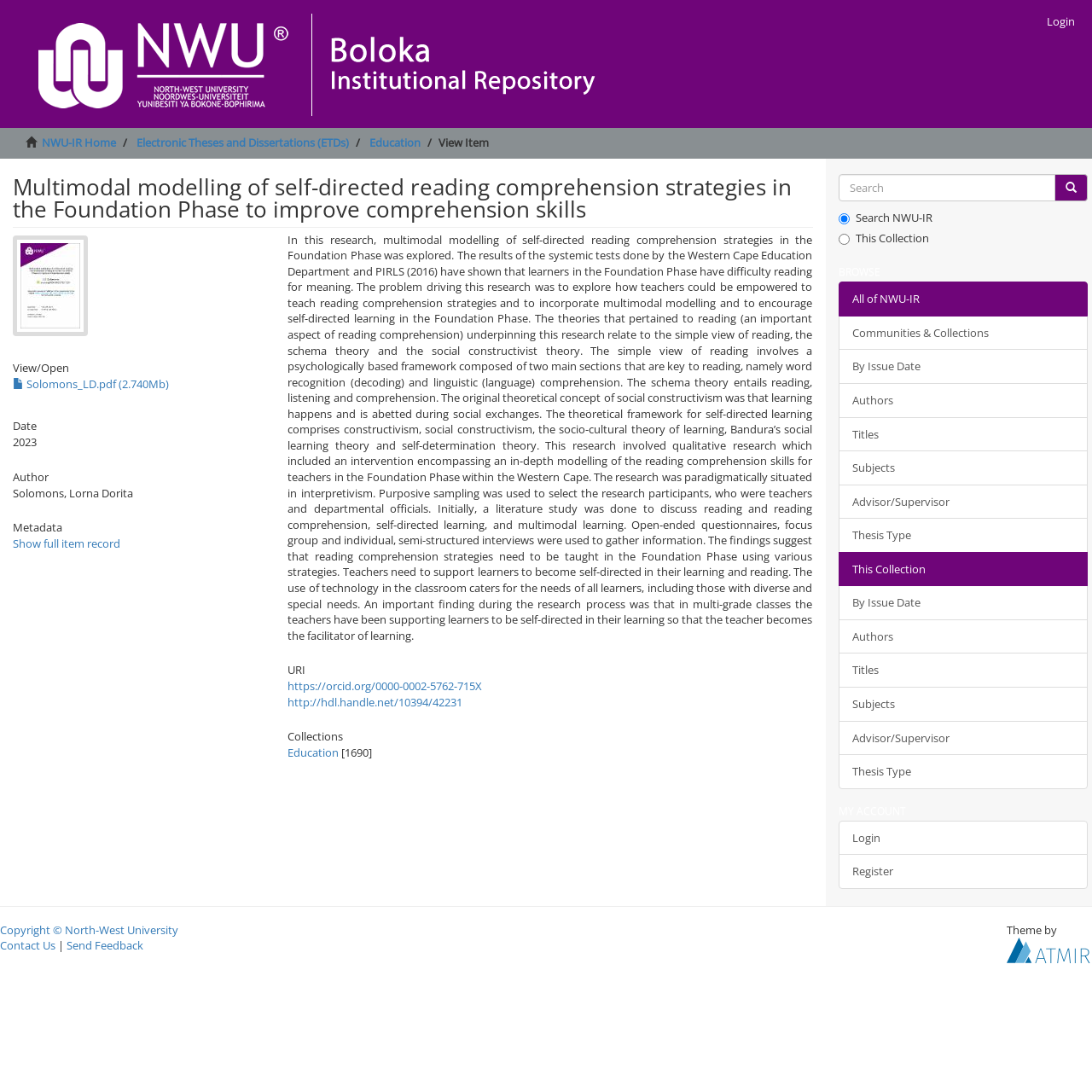Determine the coordinates of the bounding box that should be clicked to complete the instruction: "visit Feroma's official website". The coordinates should be represented by four float numbers between 0 and 1: [left, top, right, bottom].

None